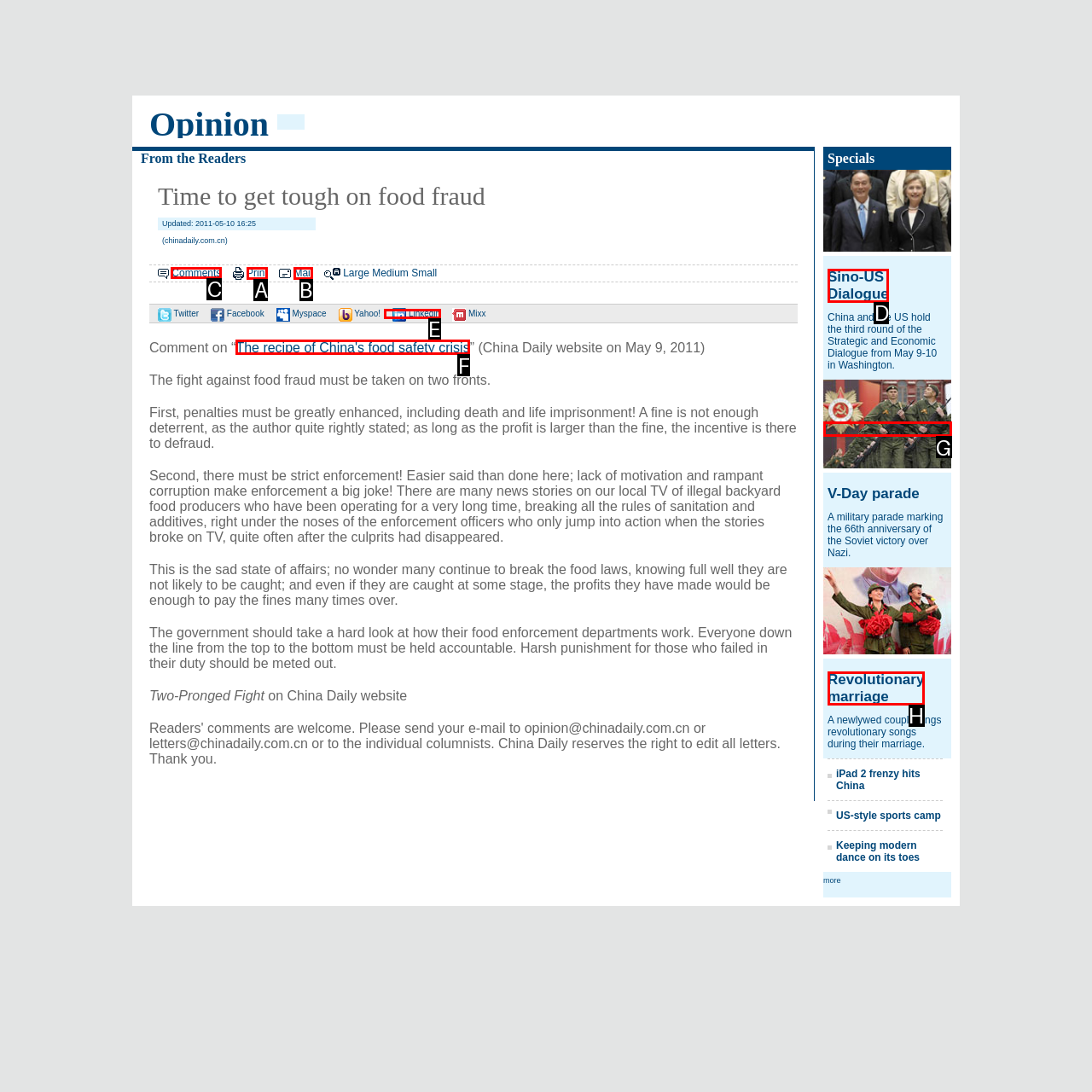Select the appropriate HTML element that needs to be clicked to execute the following task: Click on 'Comments'. Respond with the letter of the option.

C